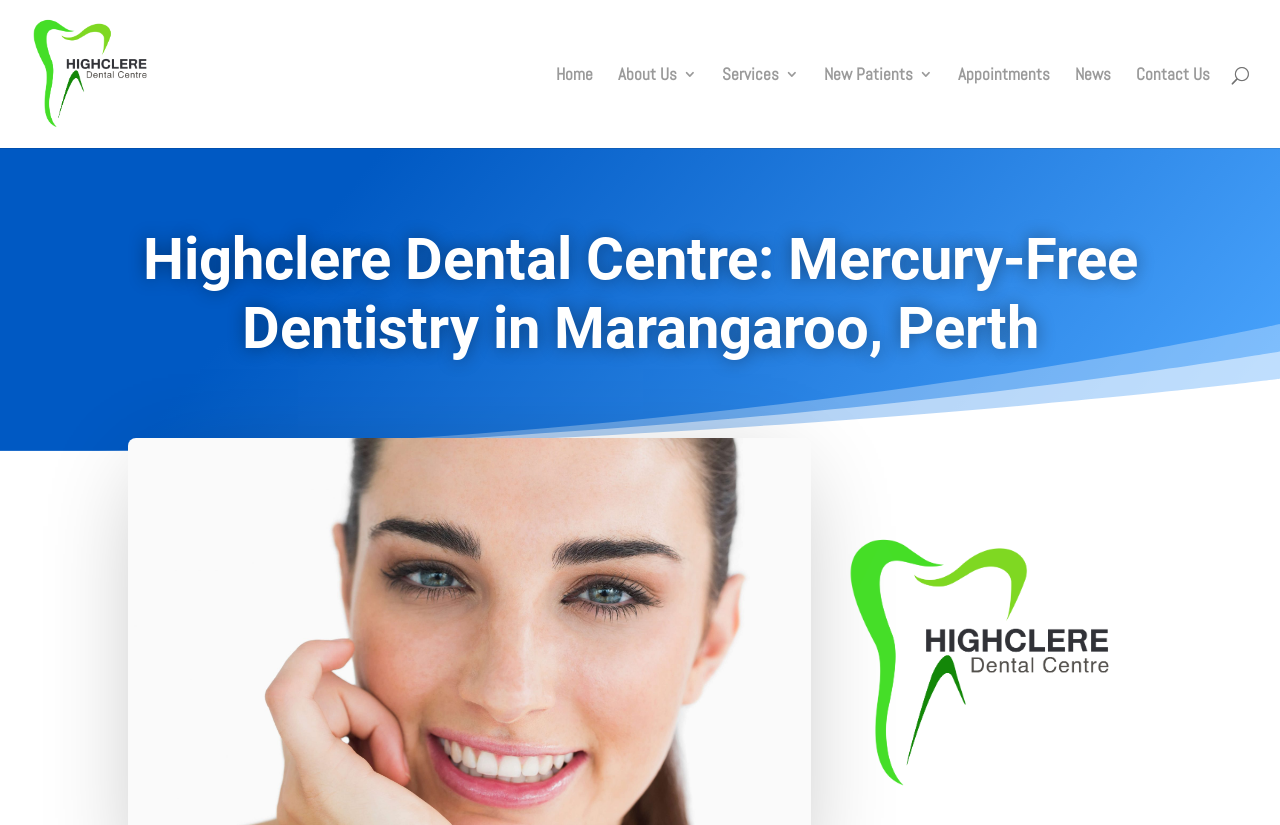Provide your answer to the question using just one word or phrase: How many navigation links are there?

7